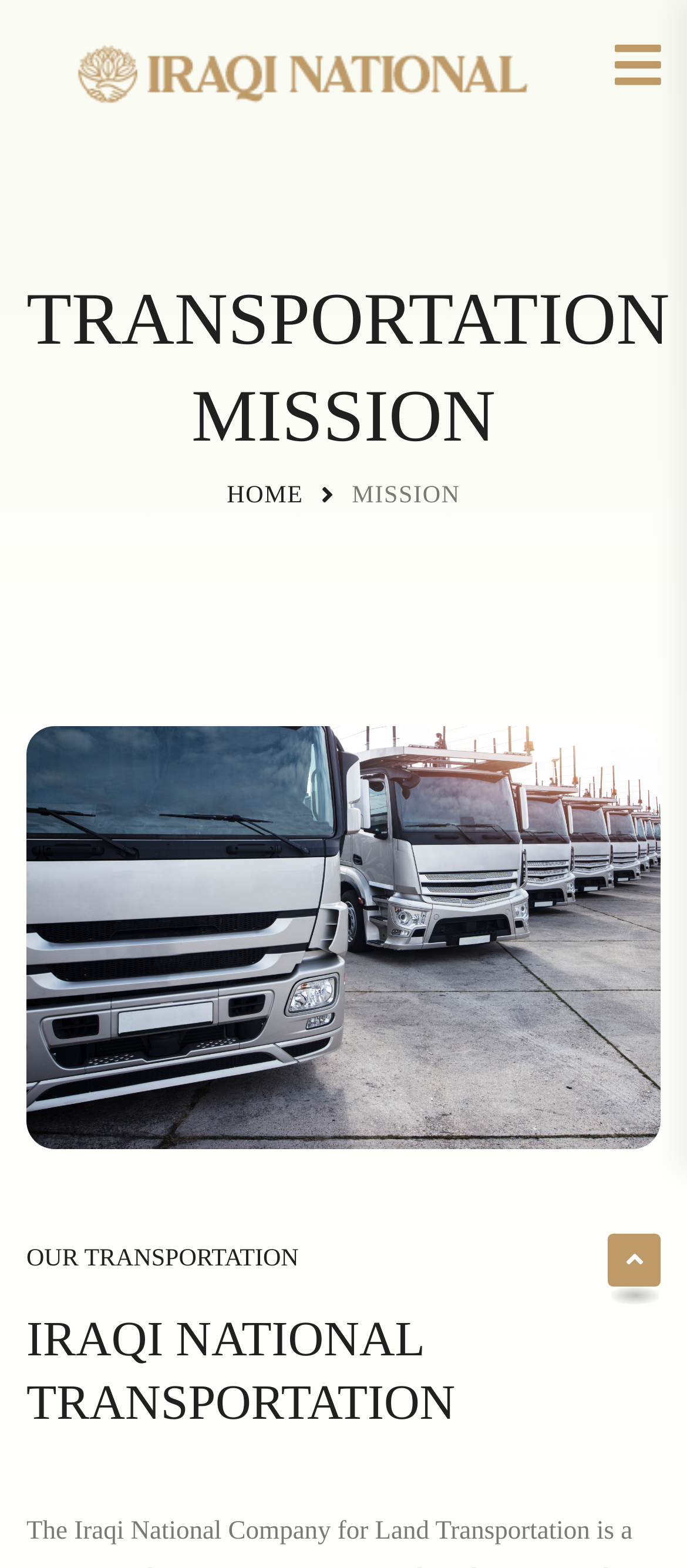Determine the bounding box coordinates for the HTML element mentioned in the following description: "alt="Logo"". The coordinates should be a list of four floats ranging from 0 to 1, represented as [left, top, right, bottom].

[0.038, 0.039, 0.895, 0.057]